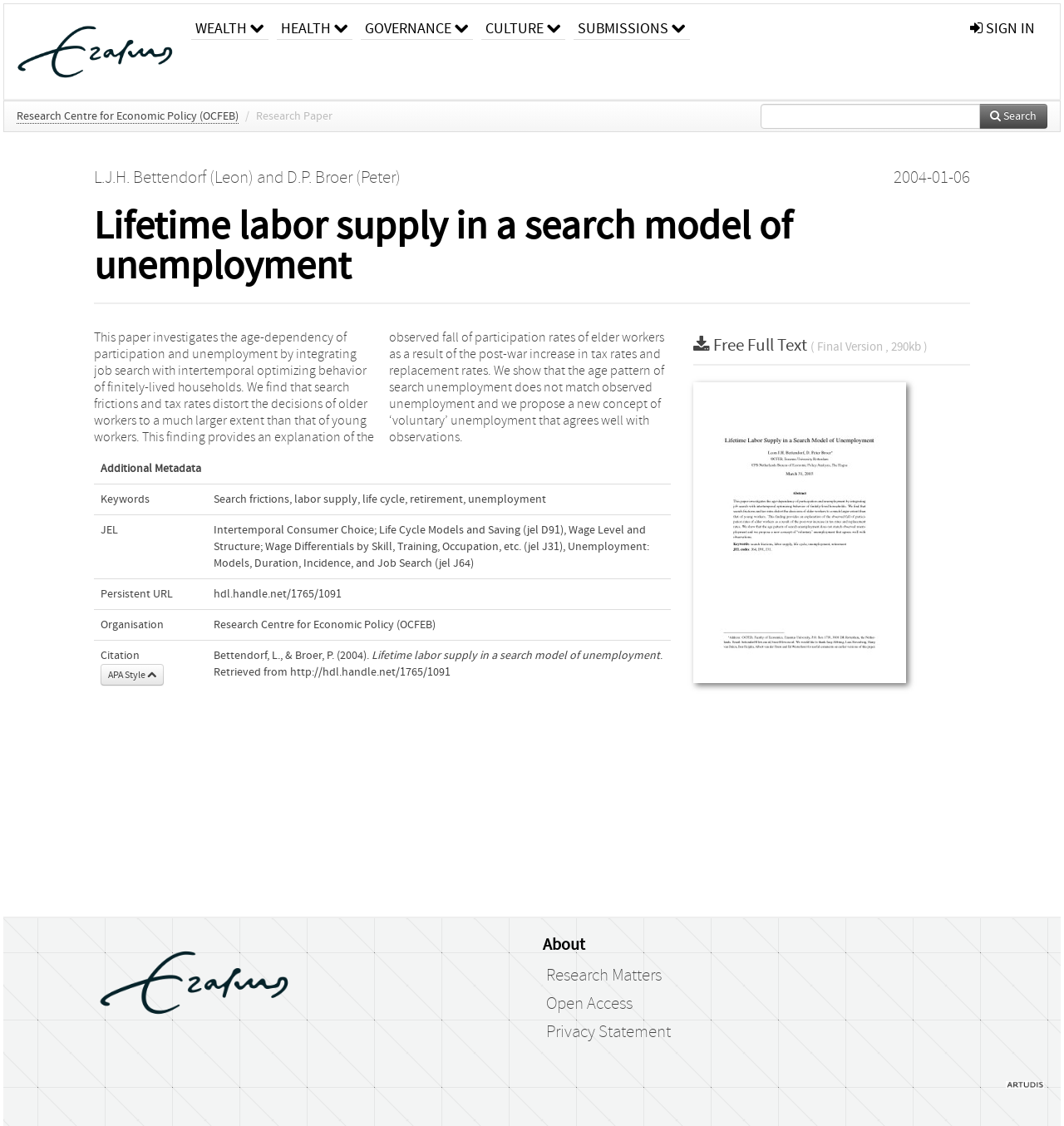Create a detailed narrative of the webpage’s visual and textual elements.

The webpage is a research paper repository page from Erasmus University Repository, titled "Lifetime labor supply in a search model of unemployment". At the top left, there is a university website link accompanied by an image. Below it, there are five links to different categories: WEALTH, HEALTH, GOVERNANCE, CULTURE, and SUBMISSIONS. On the top right, there is a sign-in link.

Below the categories, there is a research center link, "Research Centre for Economic Policy (OCFEB)", followed by a slash and a "Research Paper" label. A search box is located on the top right, accompanied by a search icon.

The main content of the page is a research paper summary, which includes a title, "Lifetime labor supply in a search model of unemployment", and an abstract that discusses the age-dependency of participation and unemployment. Below the abstract, there is a table with additional metadata, including keywords, JEL classification, persistent URL, organization, and citation information.

On the right side of the page, there are two links: "Free Full Text (Final Version, 290kb)" and "cover", which is accompanied by an image. At the bottom of the page, there are links to the university website, "About", "Research Matters", "Open Access", and "Privacy Statement". Additionally, there is a link to the "artudis website" at the bottom right corner.